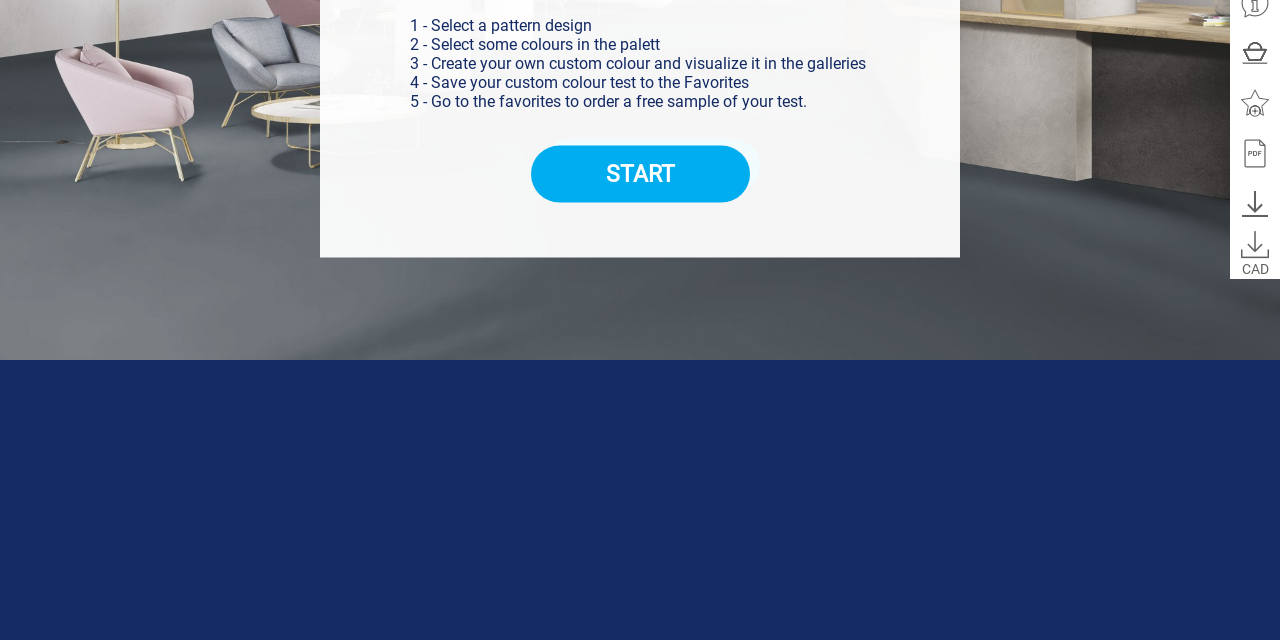Provide the bounding box coordinates of the HTML element described by the text: "Basket". The coordinates should be in the format [left, top, right, bottom] with values between 0 and 1.

[0.961, 0.045, 1.0, 0.123]